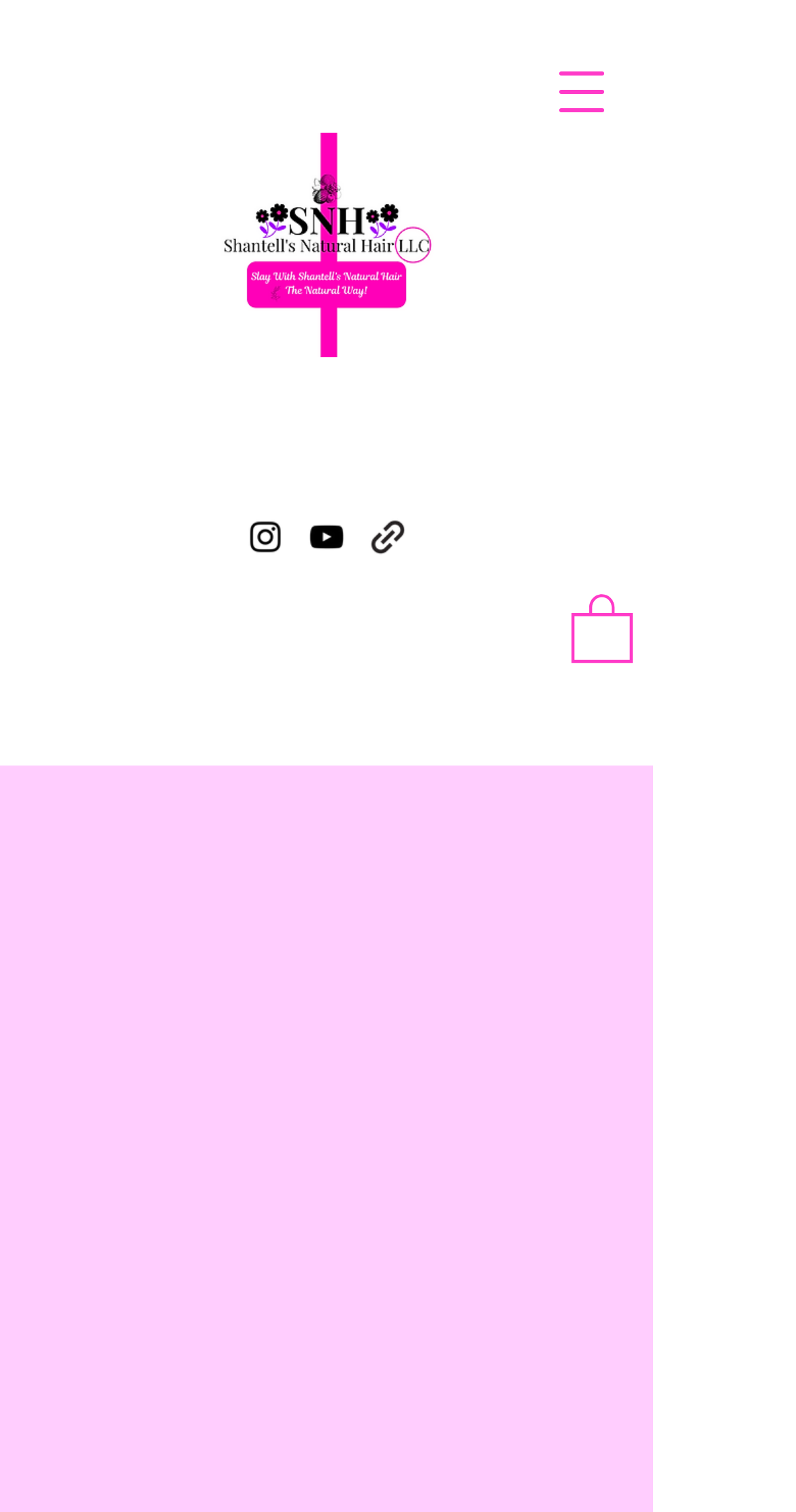Explain the features and main sections of the webpage comprehensively.

The webpage is about the store policy of Shantell's Natural Hair. At the top left, there is a logo image of the brand. Below the logo, there is a social bar with three links to the brand's social media profiles, including Instagram and YouTube, each accompanied by an icon image. 

On the top right, there is a button to open a navigation menu. Next to the button, there is another image, possibly a promotional or decorative element.

The main content of the page is divided into sections, with a prominent heading "OUR ONLINE STORE POLICY!" at the top. Below the heading, there are two paragraphs of text, with titles "What You Need to Know" and "Refund Policy", respectively. These sections likely outline the store's policies and guidelines for online shopping.